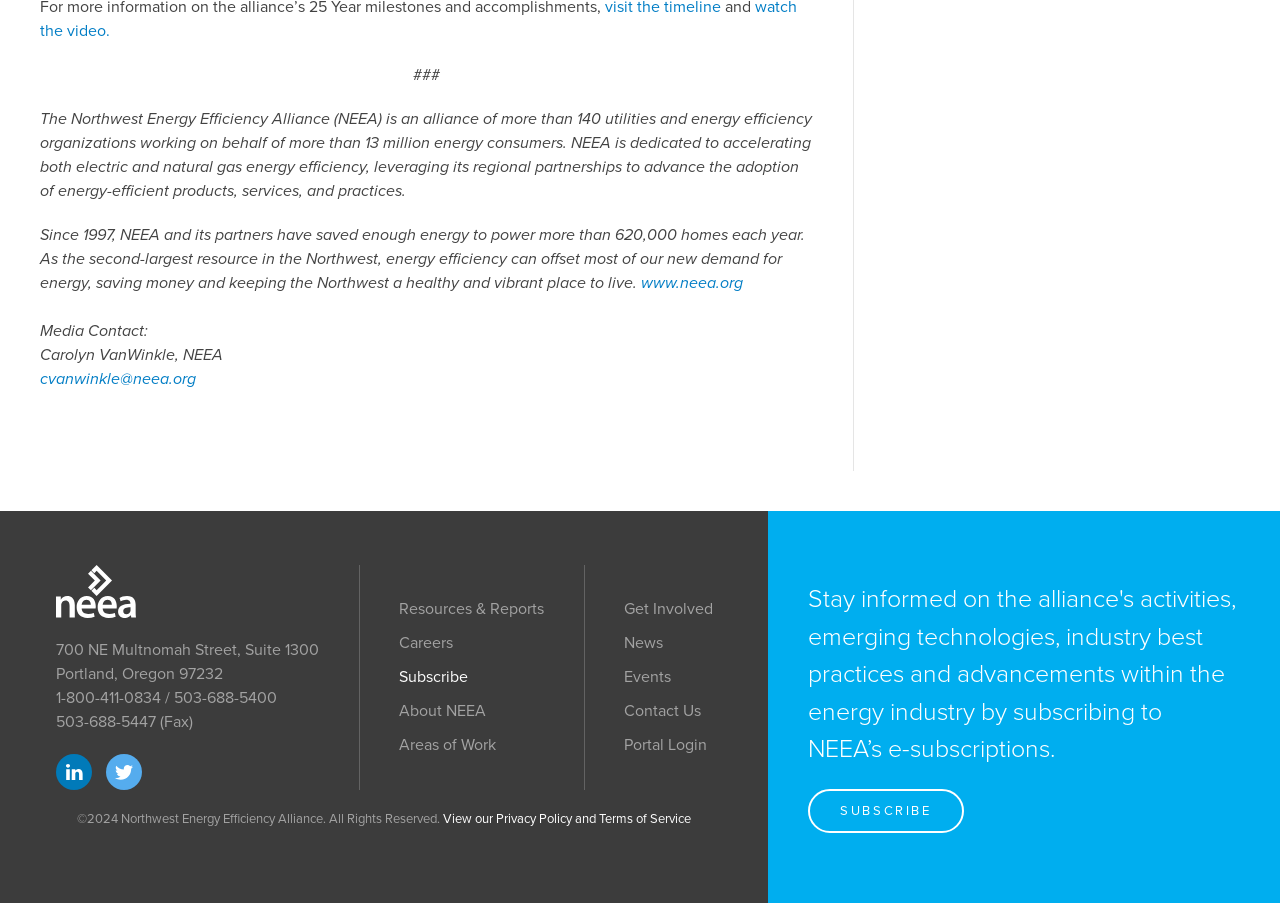Please find the bounding box coordinates for the clickable element needed to perform this instruction: "View resources and reports".

[0.311, 0.656, 0.425, 0.694]